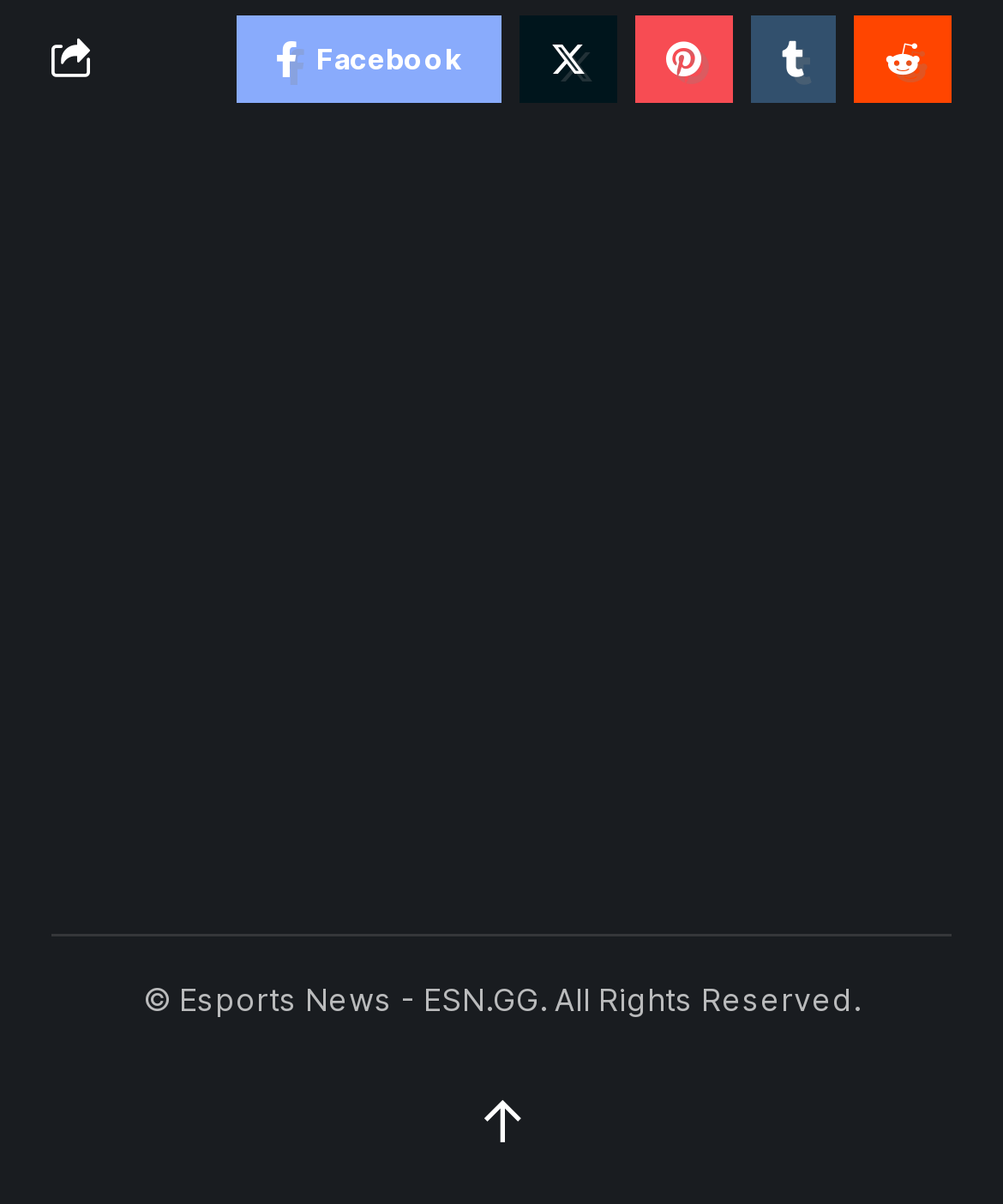What is the region below the social media links?
Give a one-word or short-phrase answer derived from the screenshot.

Footer